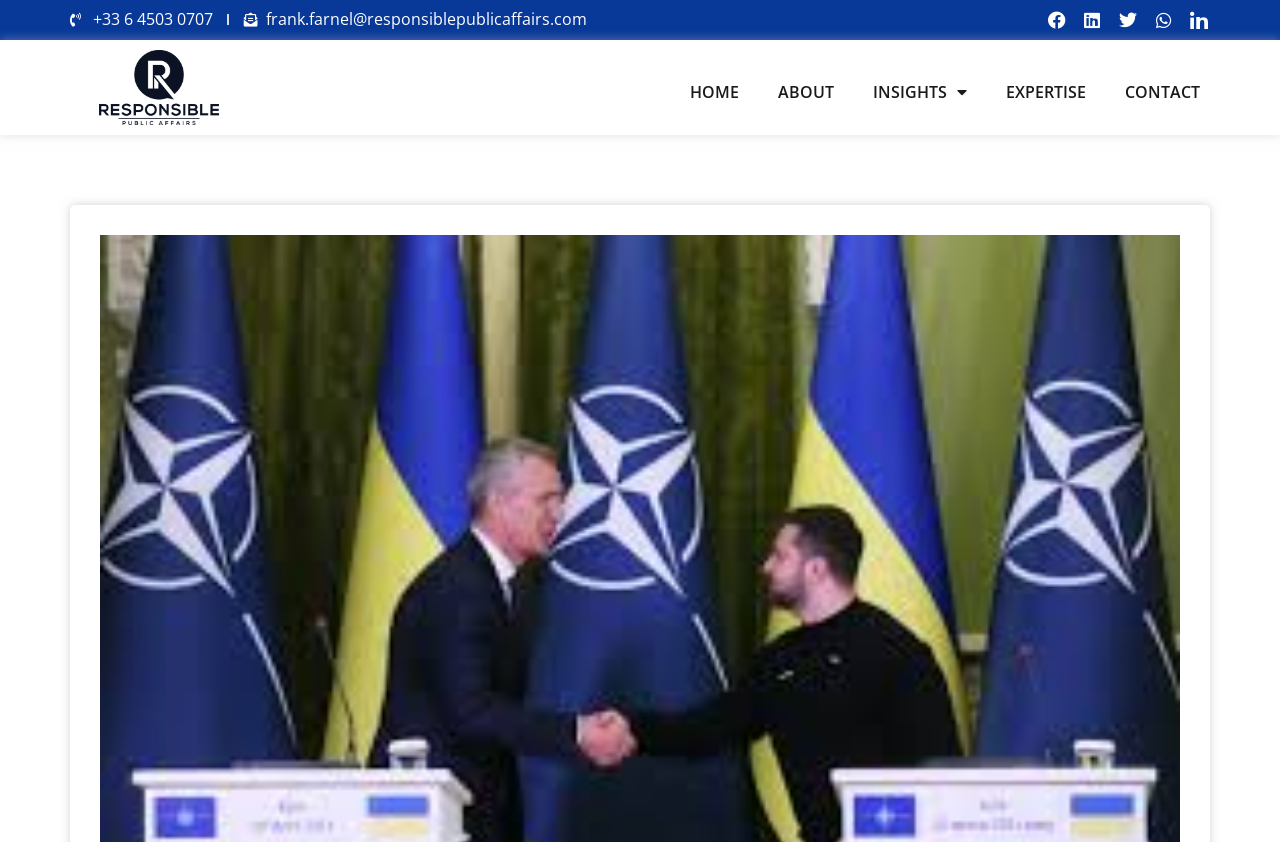How many social media links are there?
Respond with a short answer, either a single word or a phrase, based on the image.

5